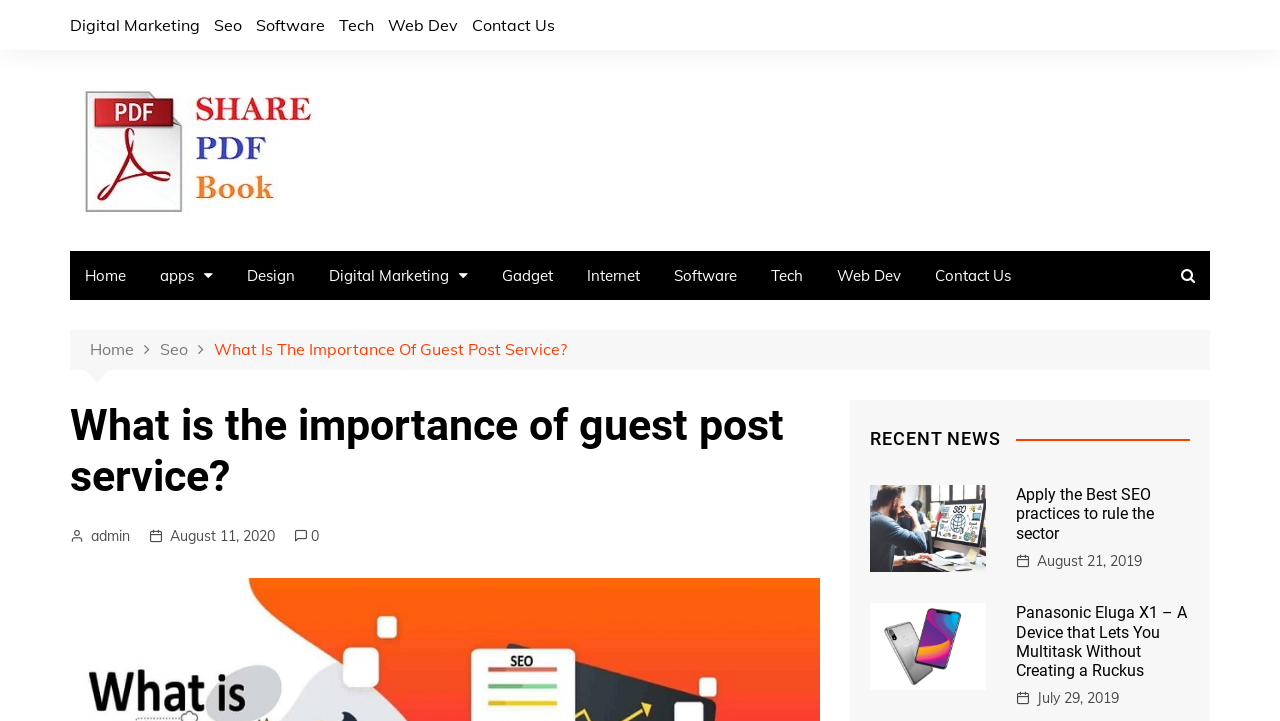What is the date of the article 'Apply the Best SEO practices to rule the sector'?
Give a one-word or short phrase answer based on the image.

August 11, 2020